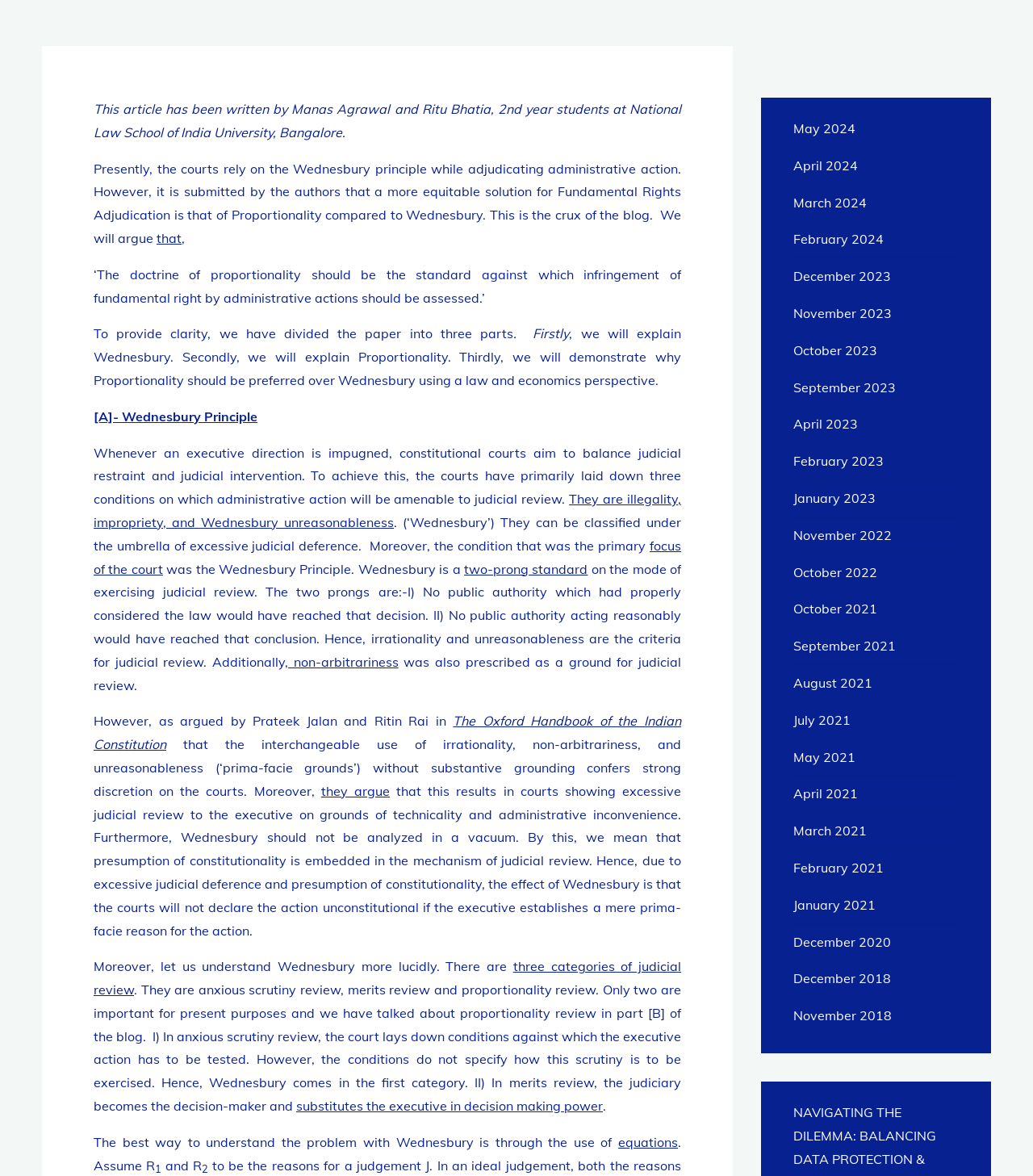Predict the bounding box of the UI element based on the description: "focus of the court". The coordinates should be four float numbers between 0 and 1, formatted as [left, top, right, bottom].

[0.091, 0.457, 0.659, 0.49]